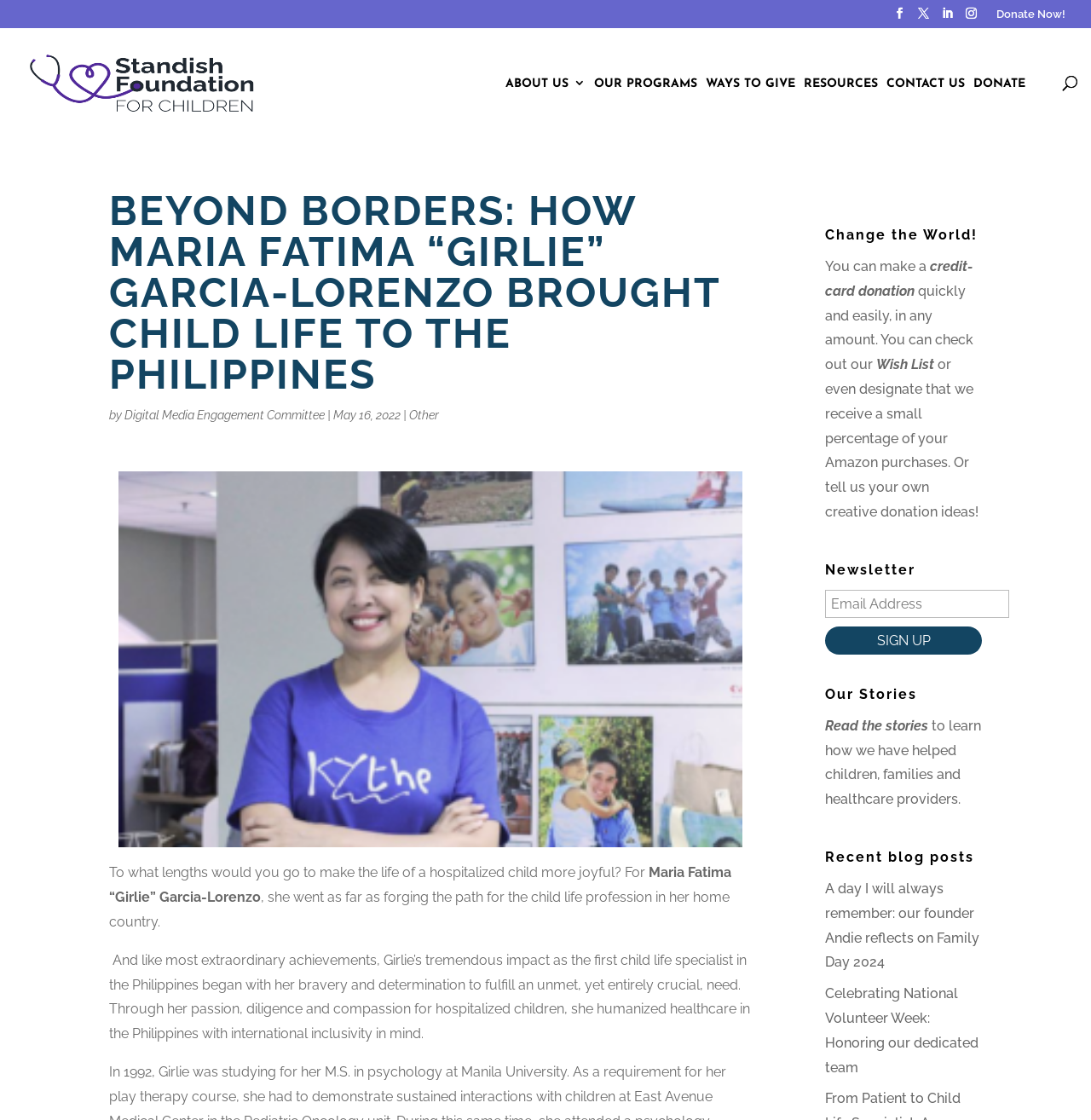Please give the bounding box coordinates of the area that should be clicked to fulfill the following instruction: "Check out the Wish List". The coordinates should be in the format of four float numbers from 0 to 1, i.e., [left, top, right, bottom].

[0.803, 0.318, 0.856, 0.333]